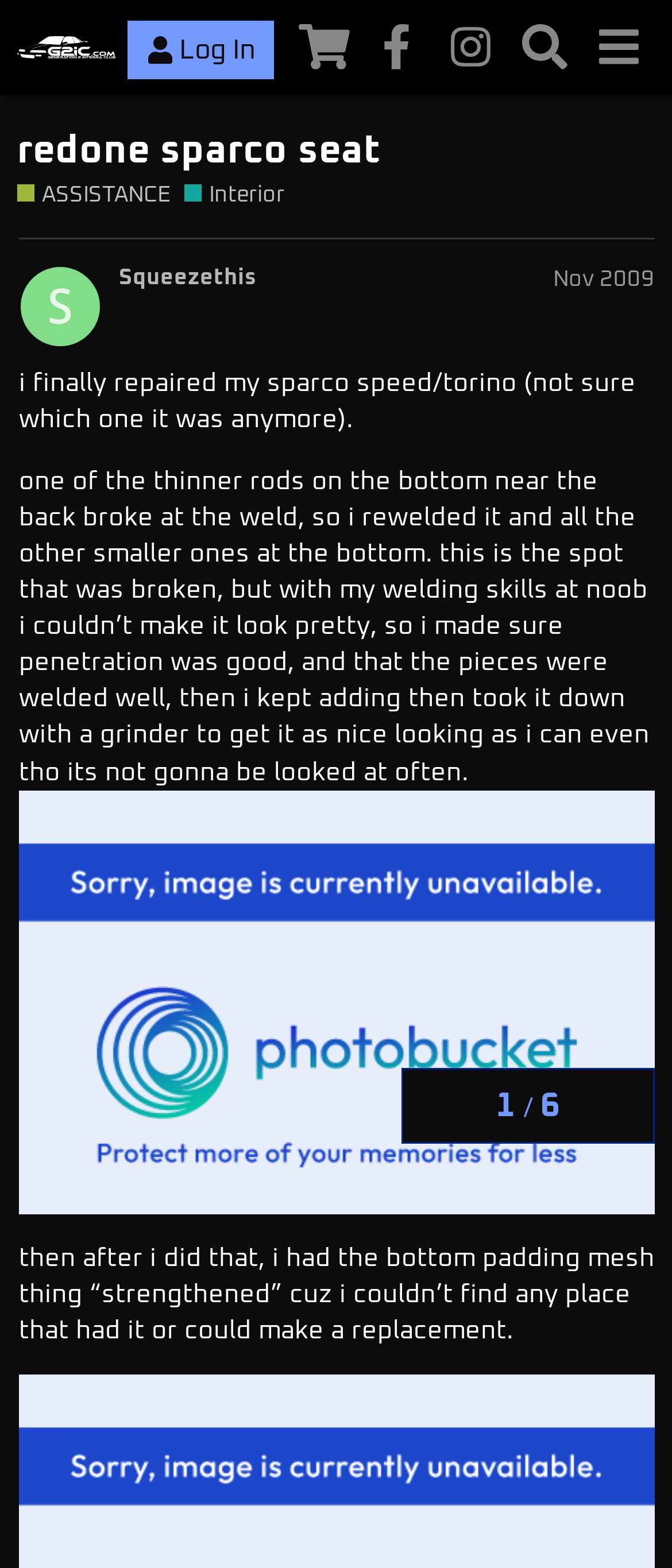Please identify the bounding box coordinates for the region that you need to click to follow this instruction: "Learn more about IPO".

None